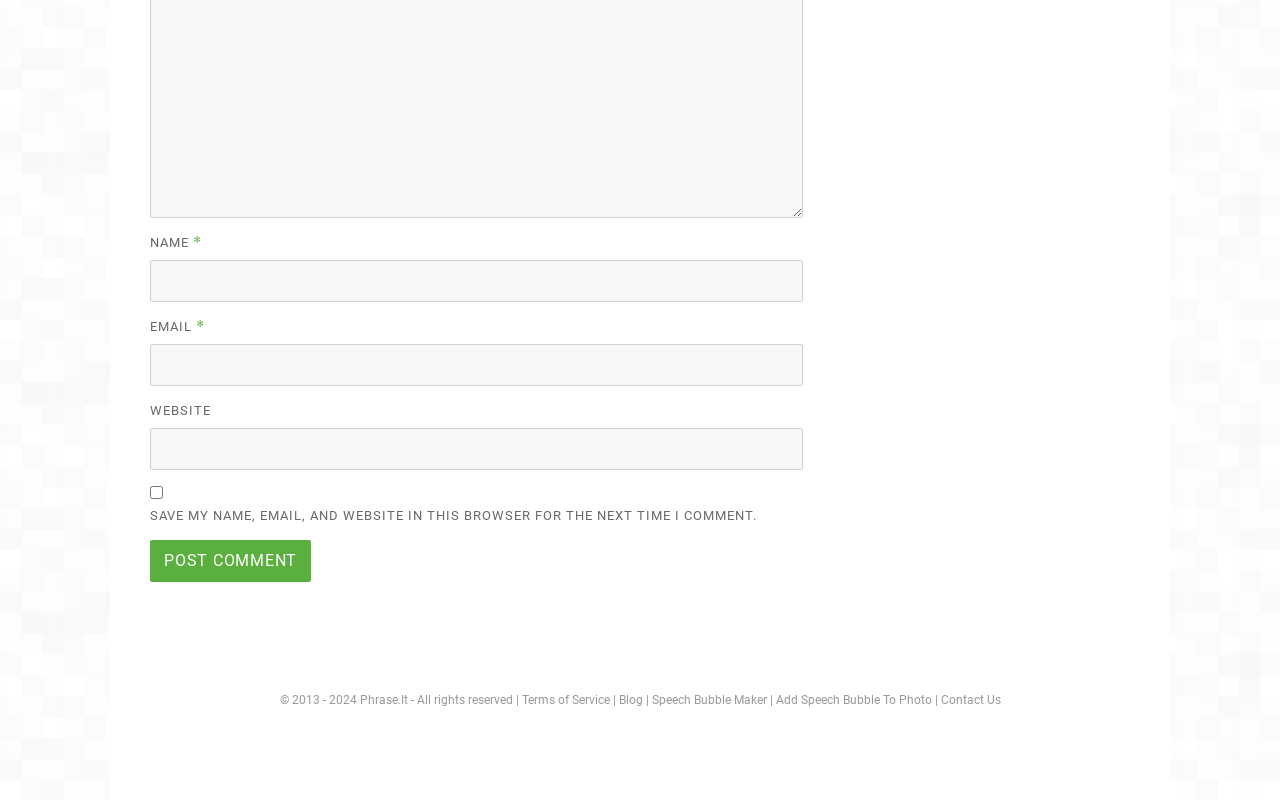What is the purpose of the checkbox?
Look at the image and respond with a one-word or short-phrase answer.

Save comment information